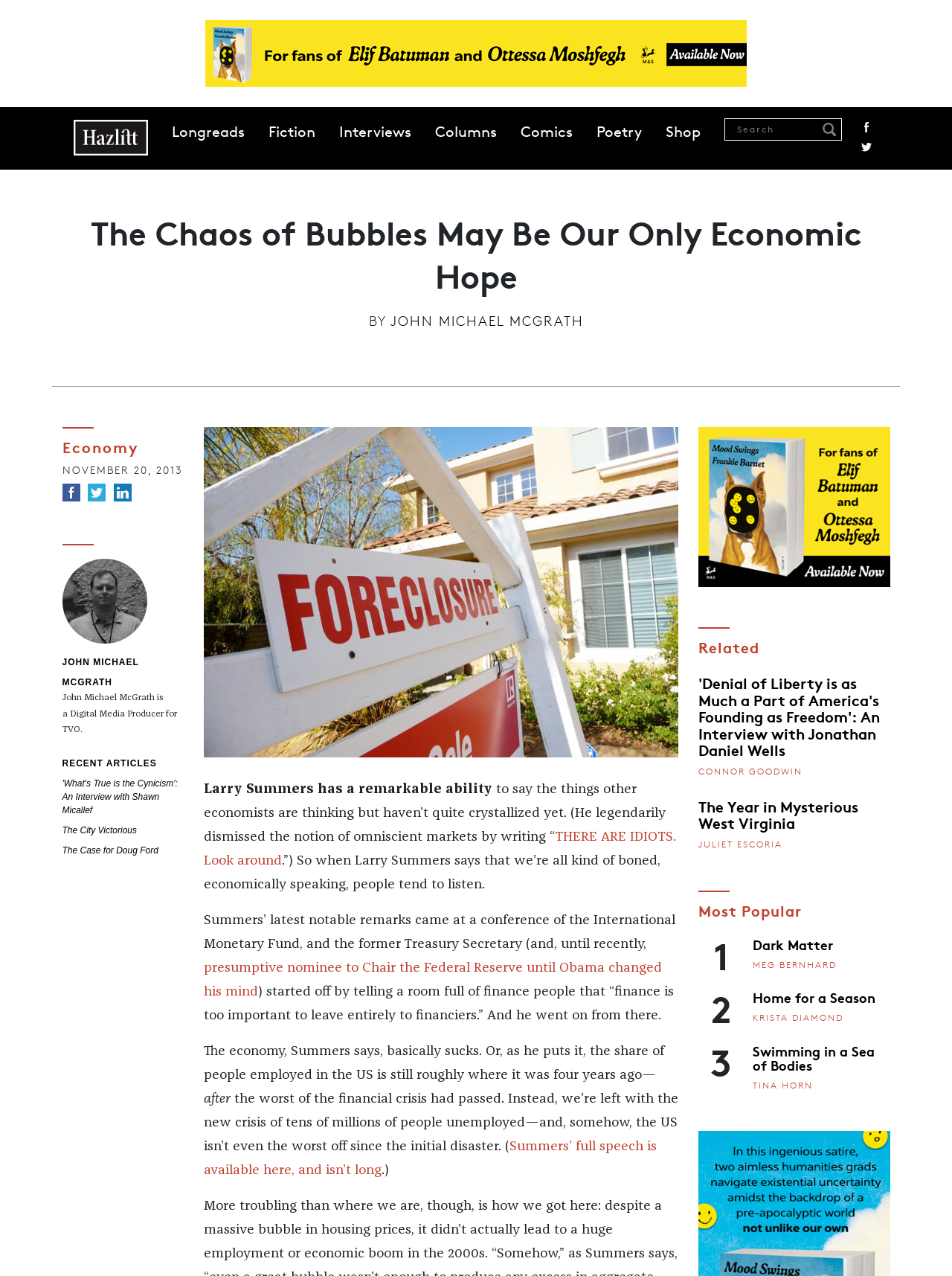How many recent articles are listed?
Could you please answer the question thoroughly and with as much detail as possible?

I found the number of recent articles by looking at the links under the heading 'RECENT ARTICLES' and counting them.